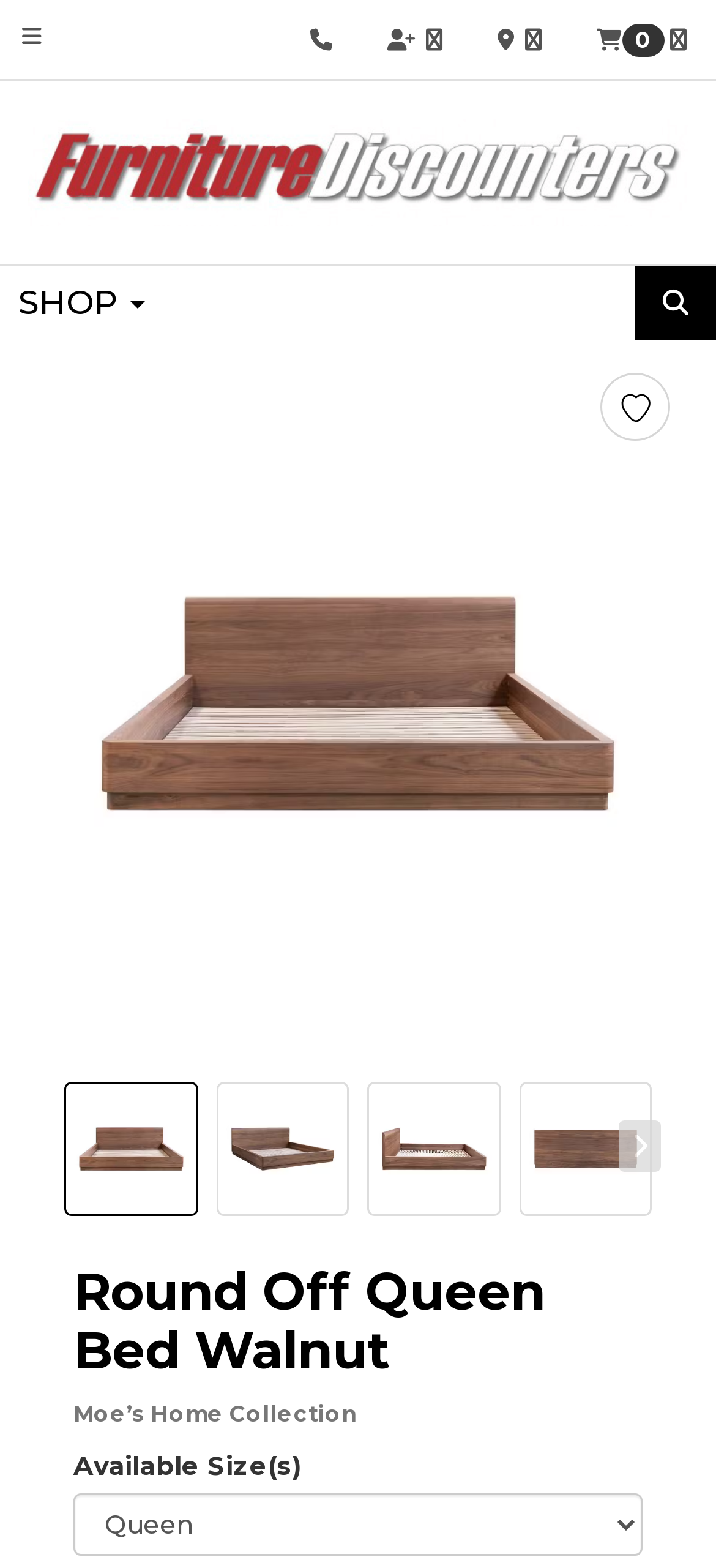Reply to the question with a single word or phrase:
Is the navigation menu expanded?

False